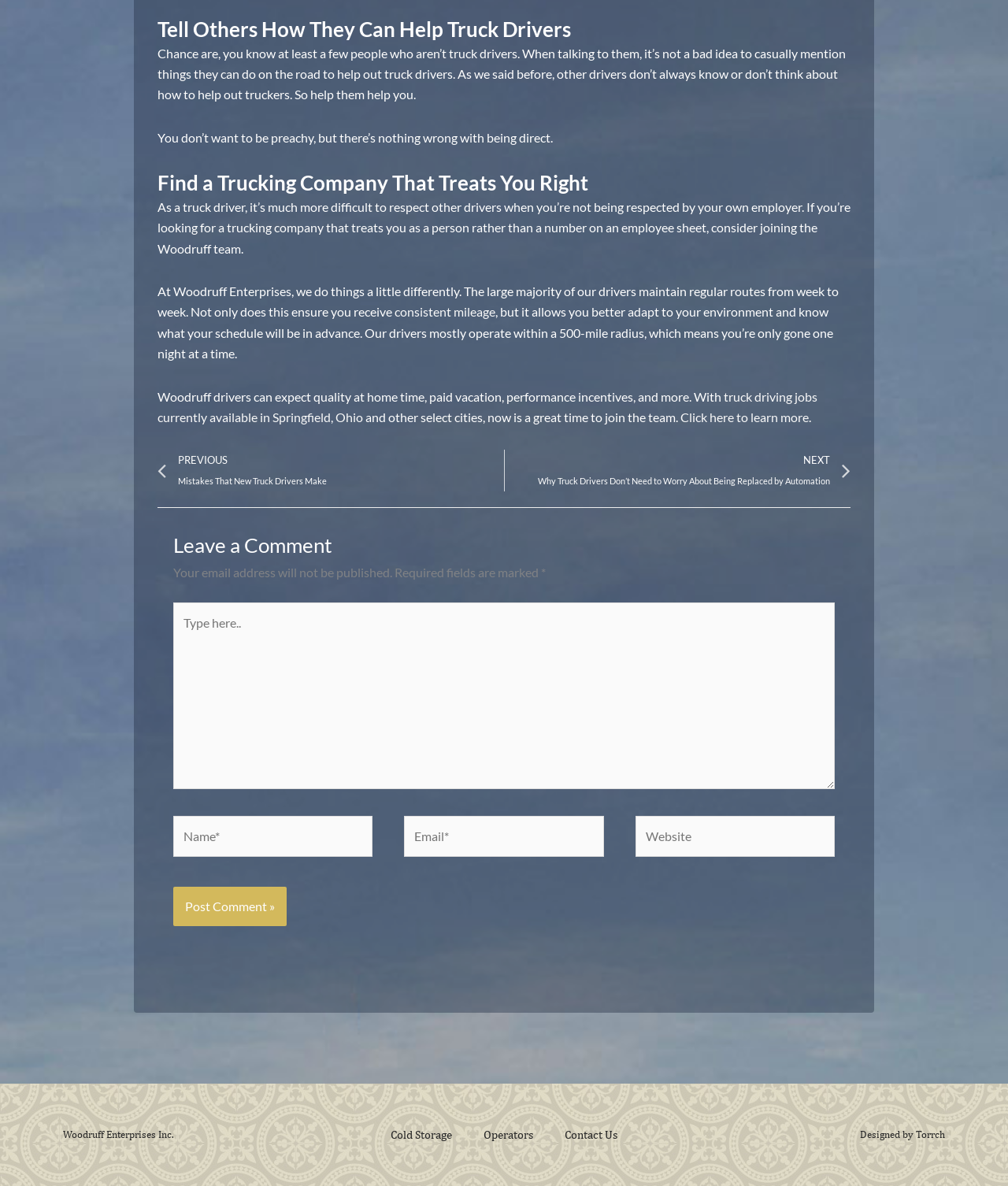Give a one-word or phrase response to the following question: What is the radius of the area where Woodruff drivers operate?

500-mile